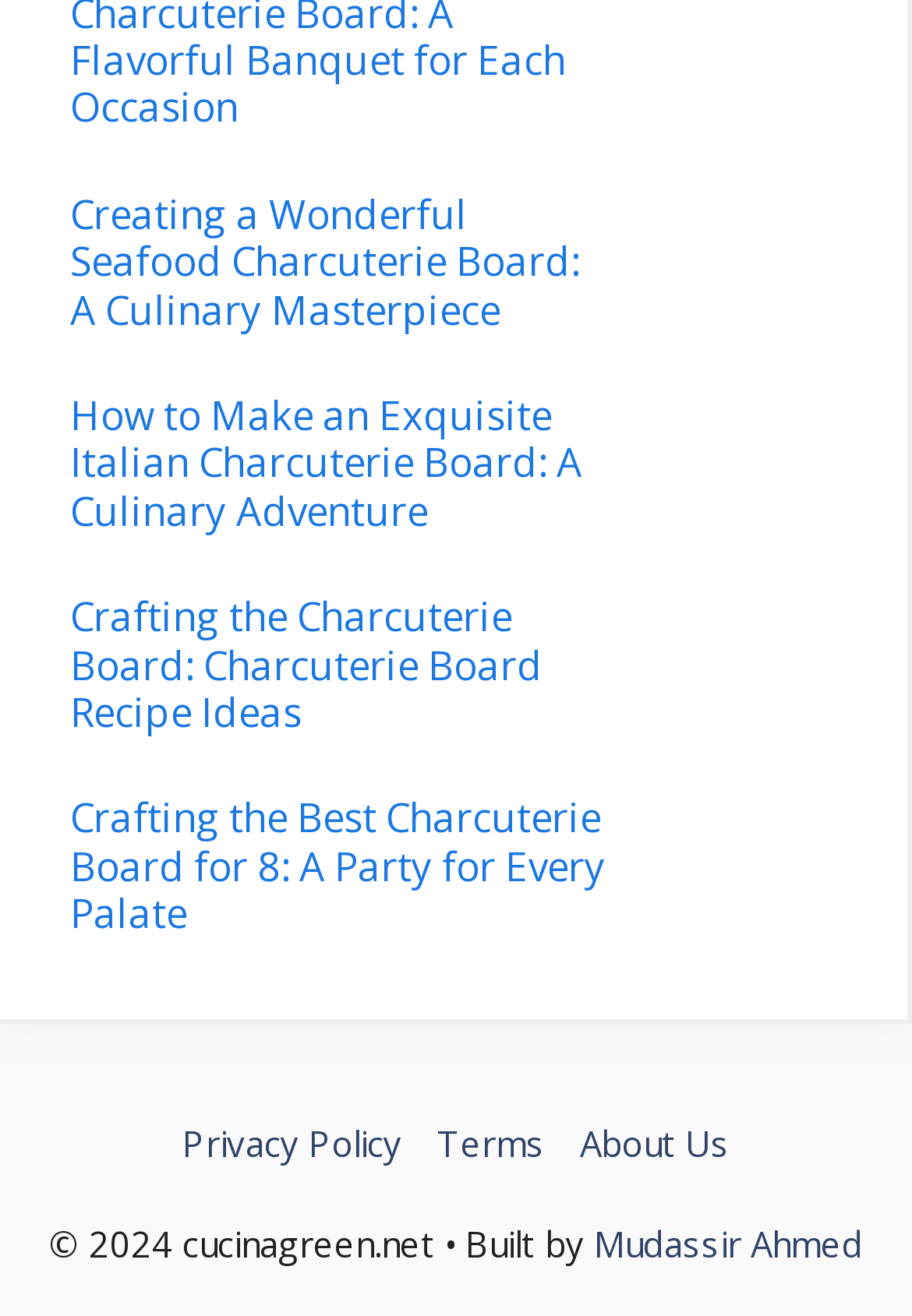Use a single word or phrase to answer the following:
How many links are there at the bottom of the webpage?

4